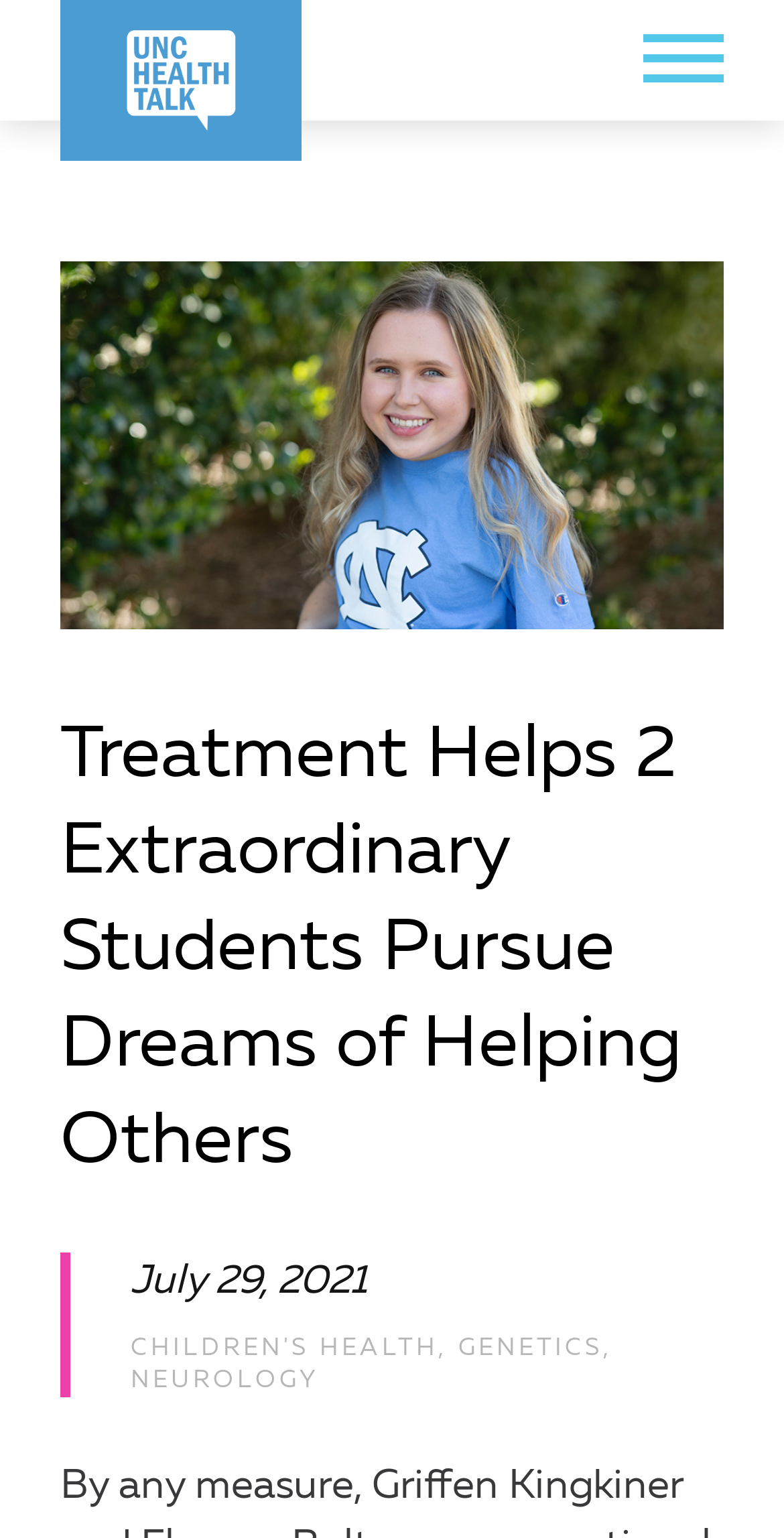How many links are there below the main heading?
Give a single word or phrase as your answer by examining the image.

3